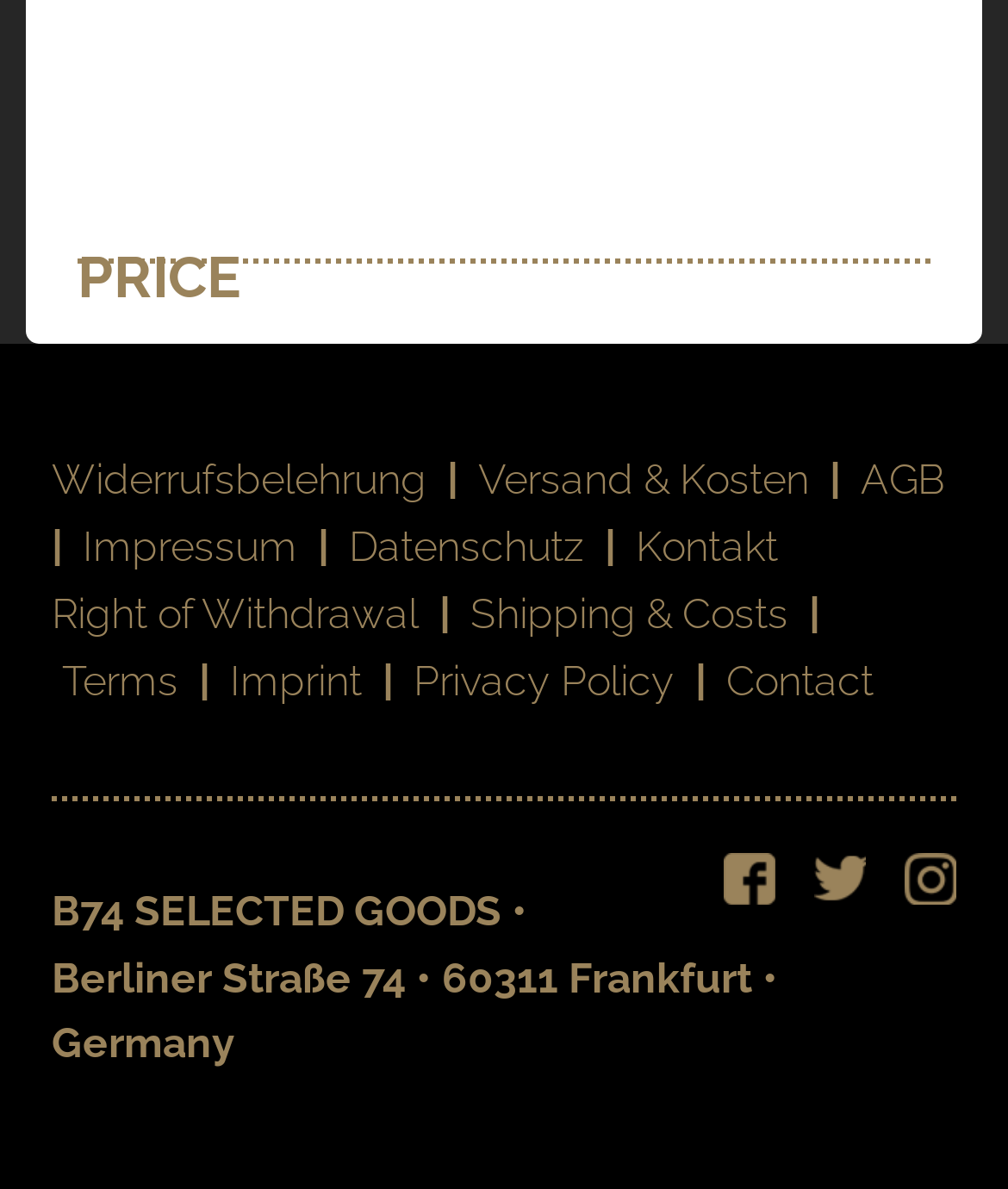Can you pinpoint the bounding box coordinates for the clickable element required for this instruction: "Visit Florence"? The coordinates should be four float numbers between 0 and 1, i.e., [left, top, right, bottom].

None